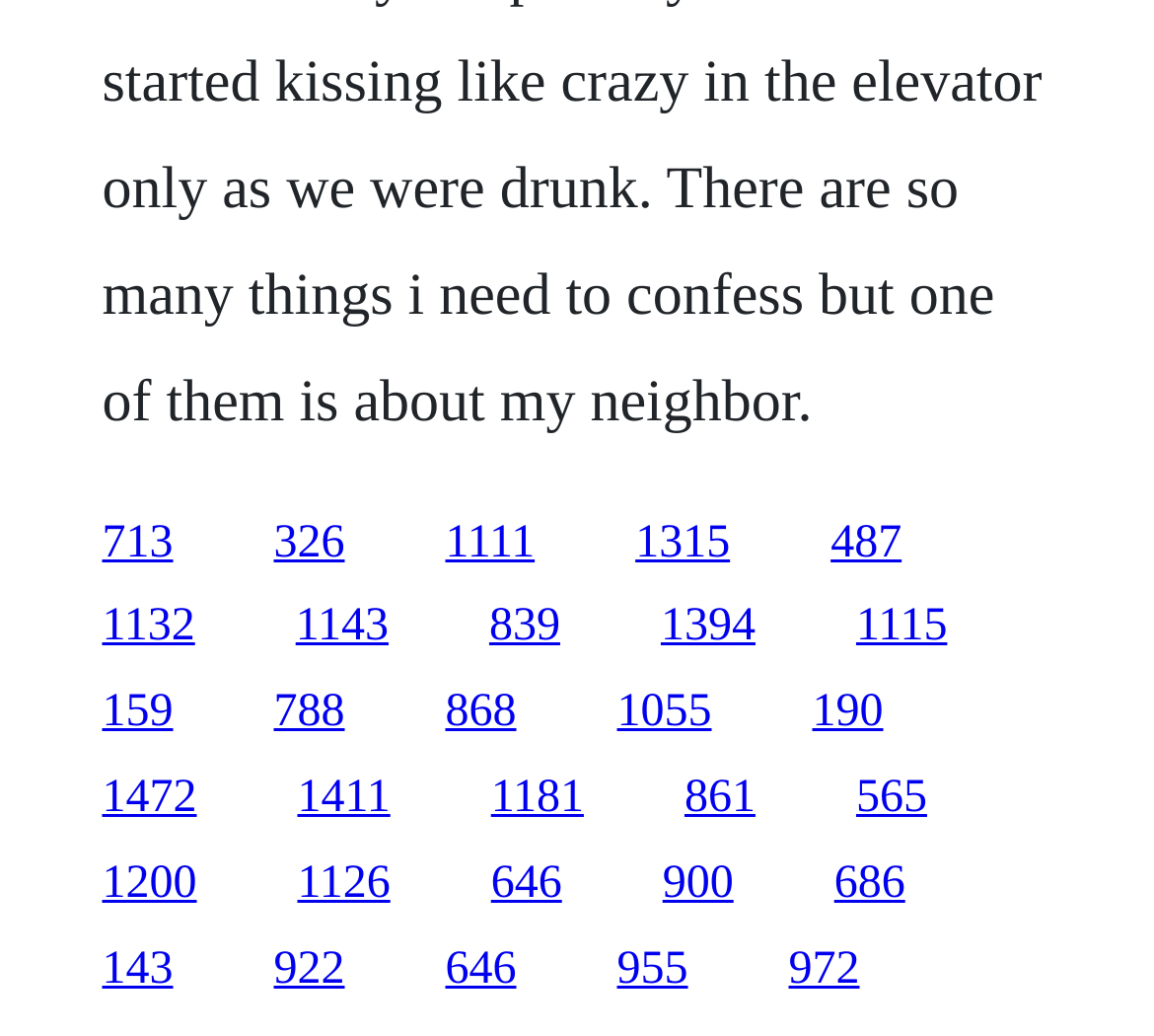How many sections are on the webpage?
Please provide a single word or phrase as your answer based on the screenshot.

5